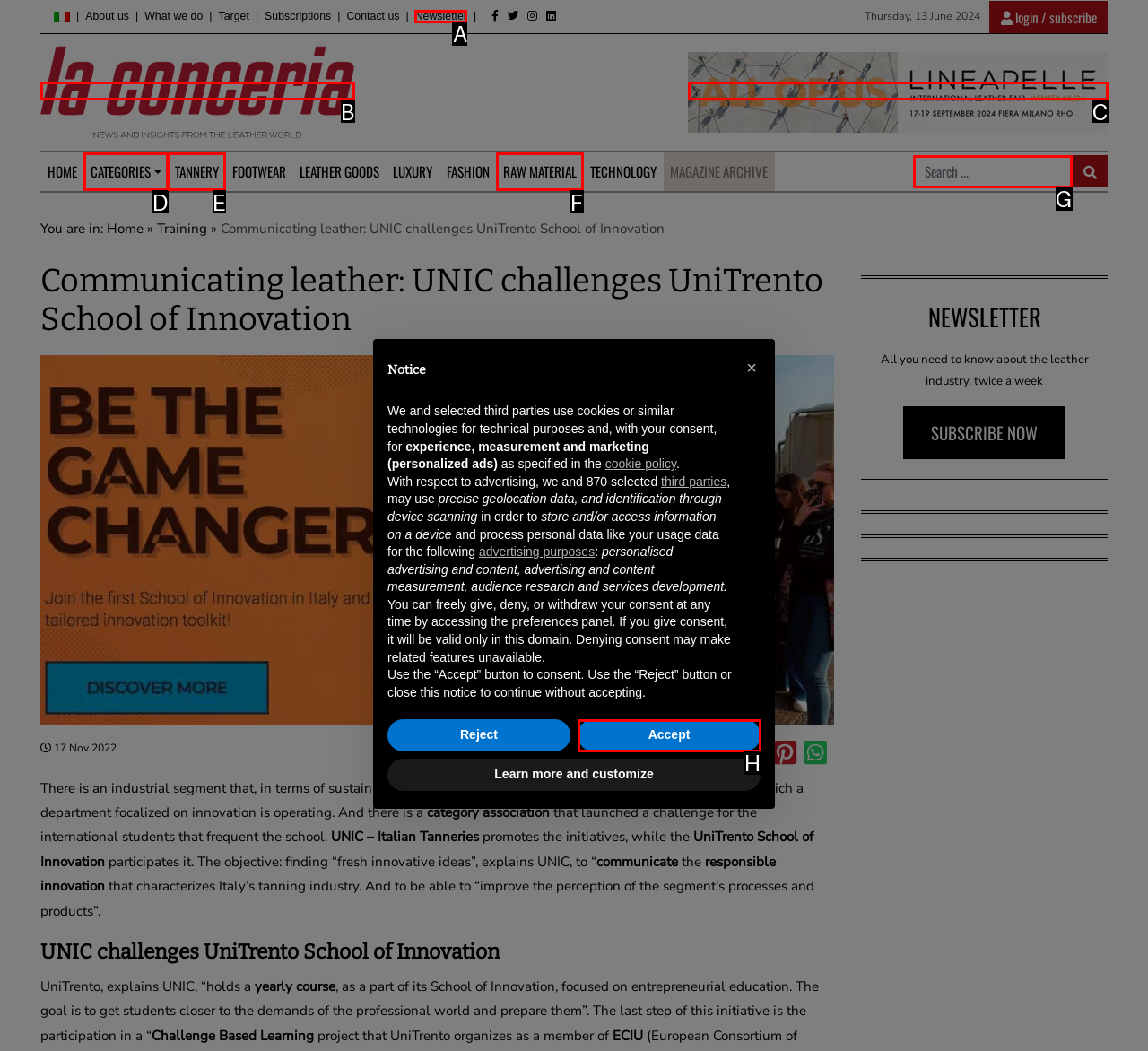Which lettered option matches the following description: Raw material
Provide the letter of the matching option directly.

F